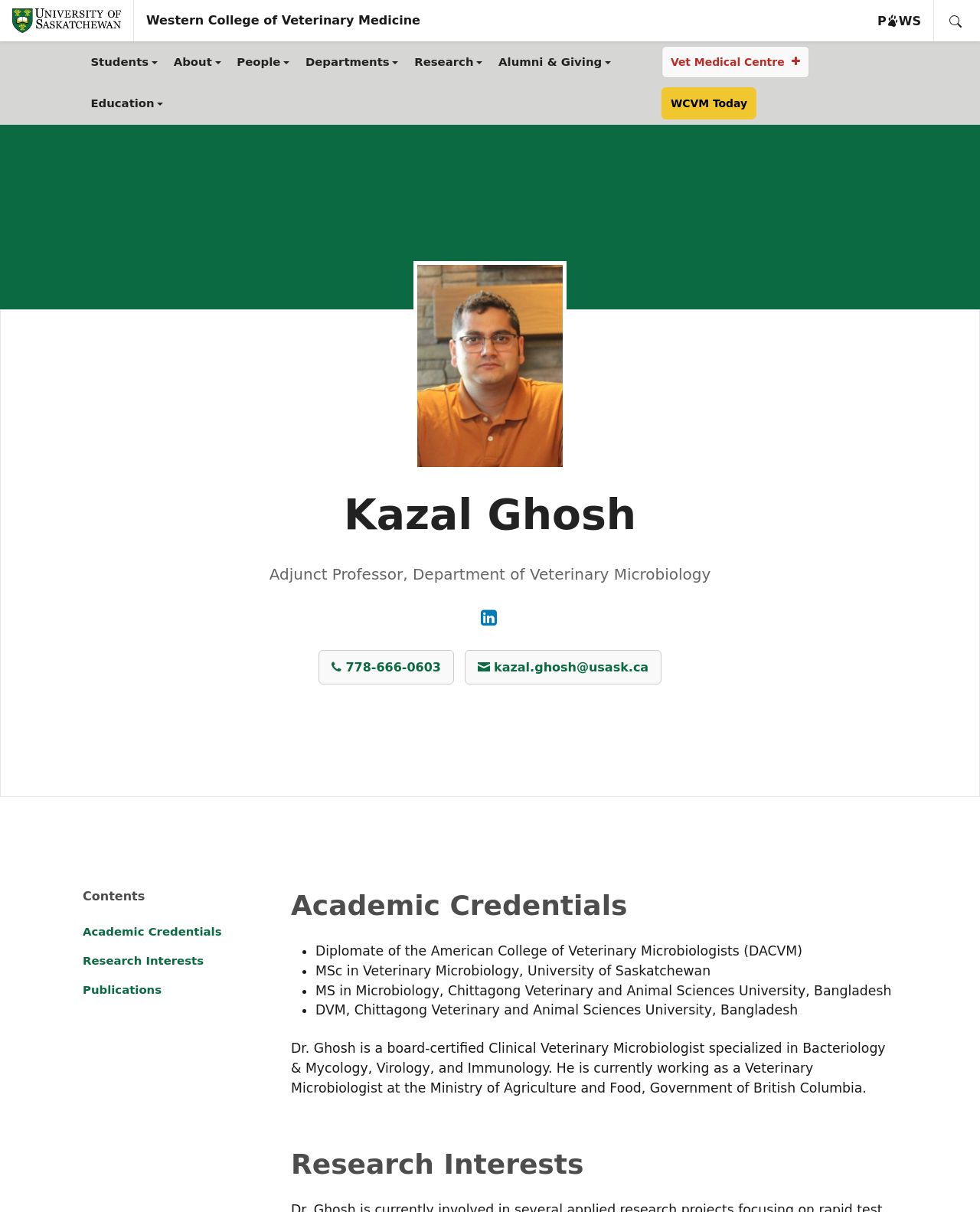Can you show the bounding box coordinates of the region to click on to complete the task described in the instruction: "Follow on"?

[0.491, 0.501, 0.509, 0.519]